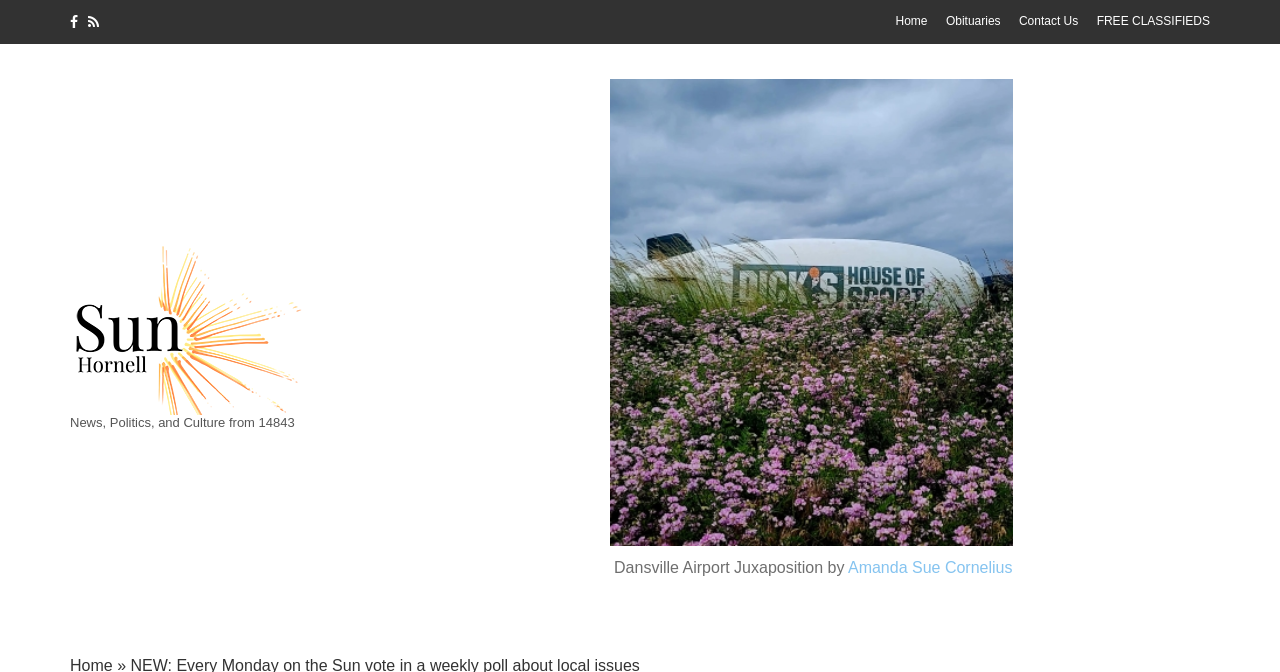What is the name of the person who wrote the article about Dansville Airport?
Offer a detailed and exhaustive answer to the question.

I found the answer by looking at the caption of the figure on the webpage, which mentions 'Dansville Airport Juxaposition by Amanda Sue Cornelius', indicating that Amanda Sue Cornelius is the author of the article.